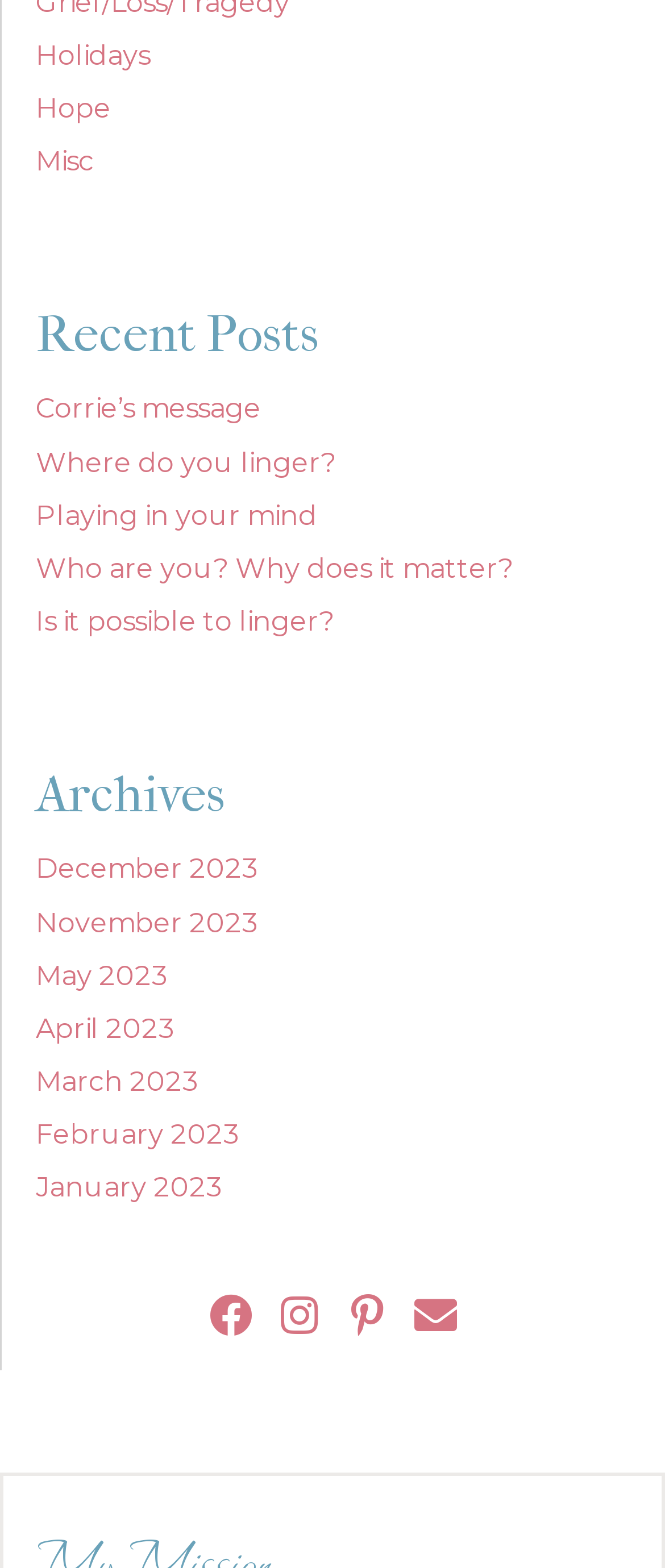How many social media buttons are there?
Please ensure your answer is as detailed and informative as possible.

I found four social media buttons at the bottom of the webpage, namely 'Facebook', 'Instagram', 'Pinterest', and 'Email'. These buttons have bounding box coordinates of [0.315, 0.825, 0.379, 0.852], [0.418, 0.825, 0.482, 0.852], [0.521, 0.825, 0.585, 0.852], and [0.623, 0.825, 0.687, 0.852] respectively.